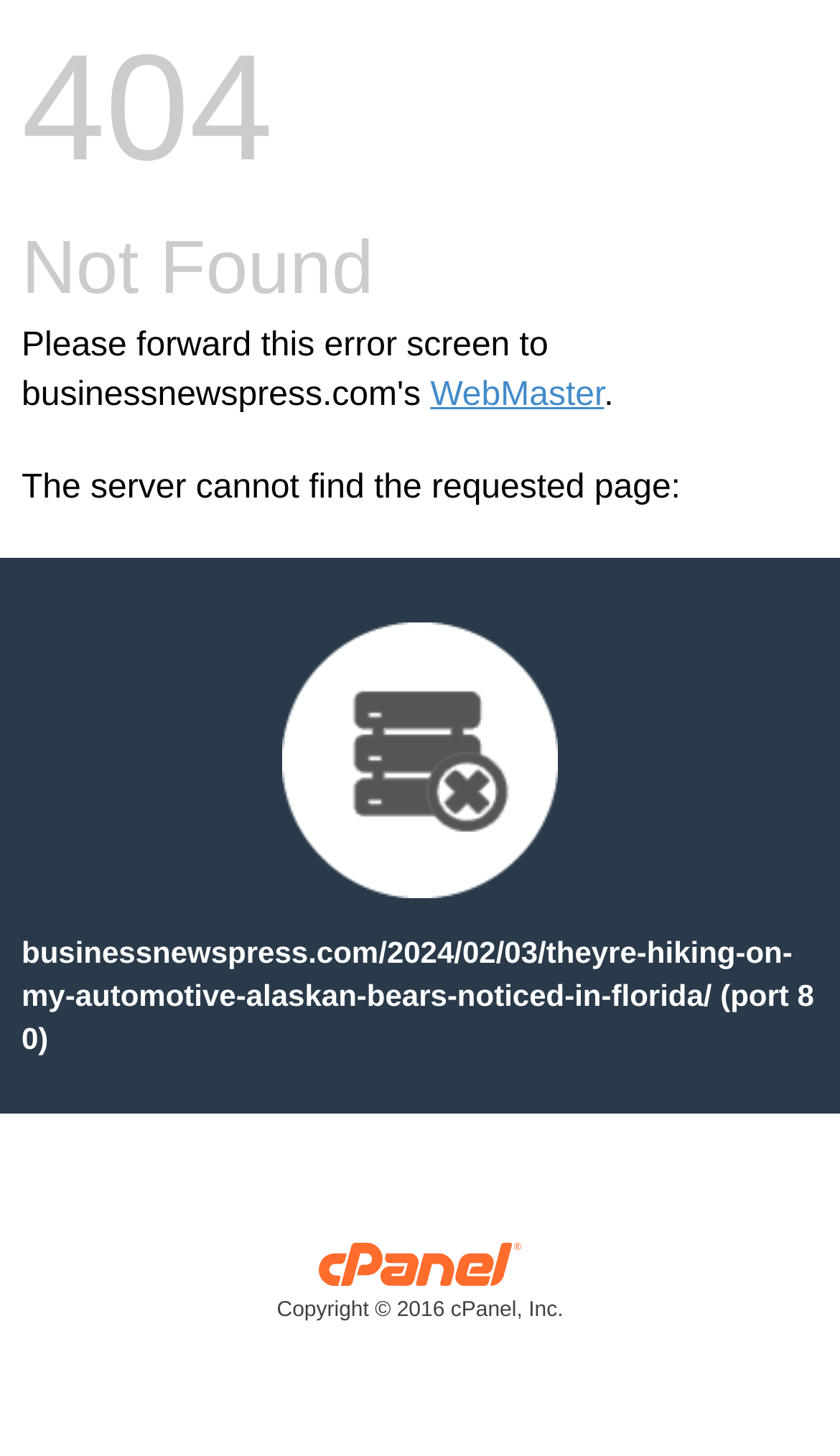Describe the webpage in detail, including text, images, and layout.

The webpage displays a "404 Not Found" error message. At the top center of the page, there is a link to "WebMaster" accompanied by a period. Below this, a static text explains the error, stating "The server cannot find the requested page:". 

To the right of this text, there is an image taking up a significant portion of the page. 

Below the image, a static text displays a URL, "businessnewspress.com/2024/02/03/theyre-hiking-on-my-automotive-alaskan-bears-noticed-in-florida/ (port 80)". 

At the bottom of the page, there is a copyright notice from "cPanel, Inc. Copyright © 2016 cPanel, Inc." which includes a link and a small image of the cPanel, Inc. logo.